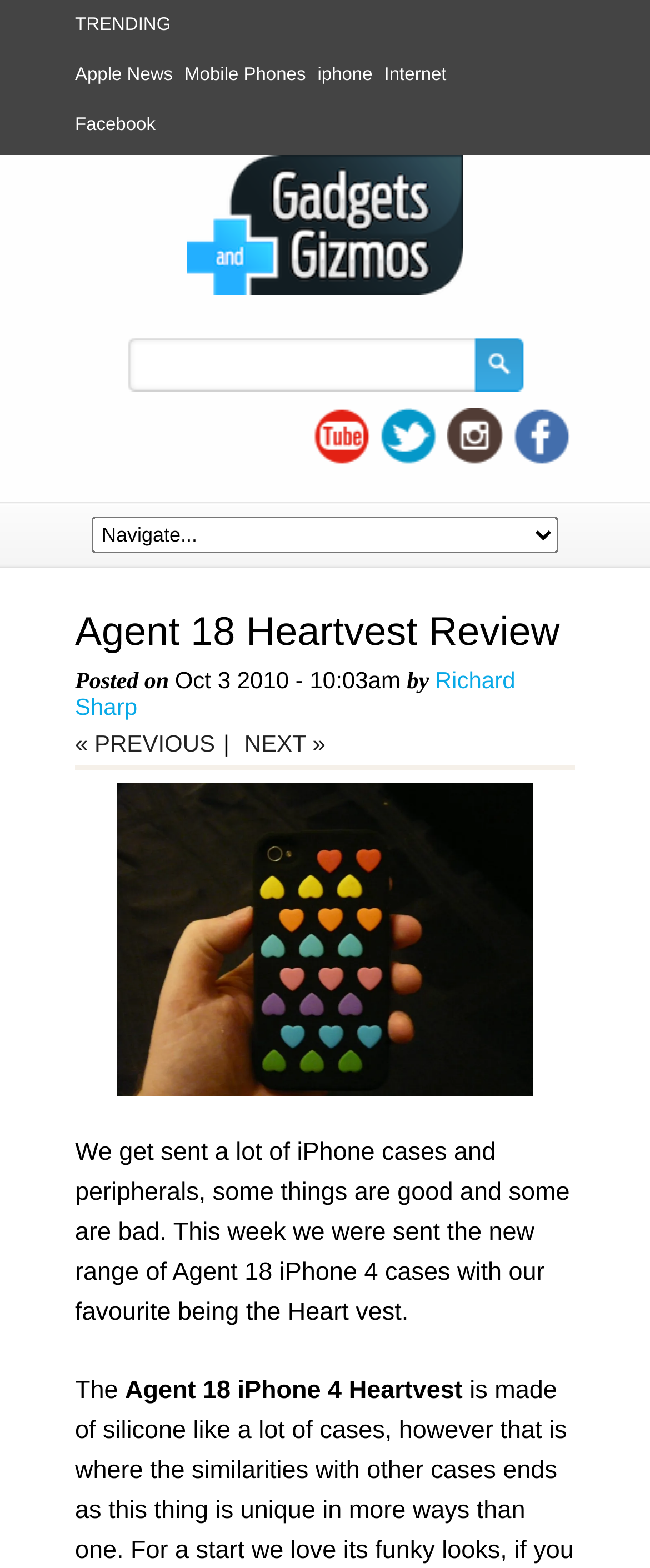Find the bounding box coordinates for the UI element that matches this description: "instagram".

[0.687, 0.26, 0.774, 0.296]